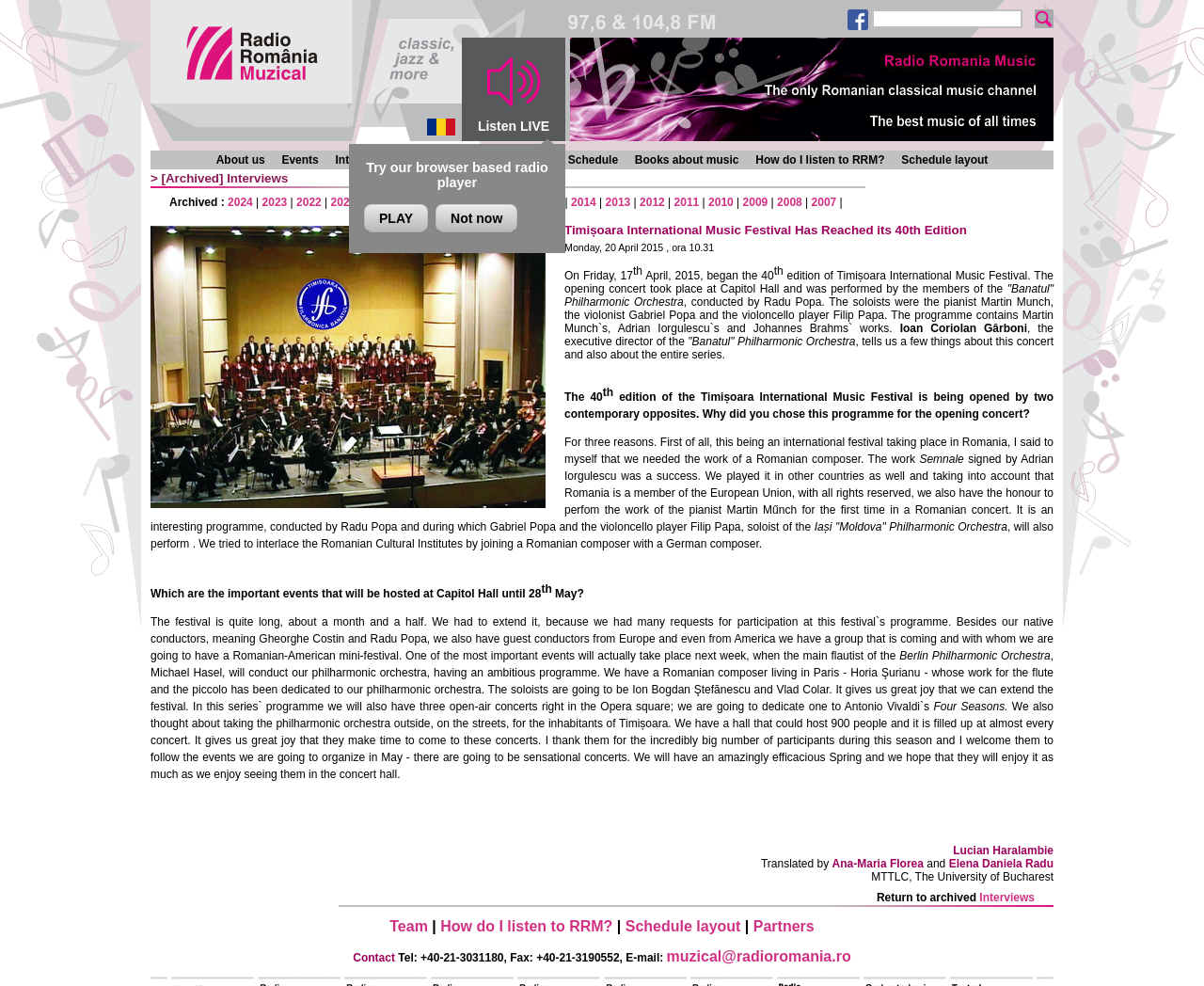Create a detailed summary of all the visual and textual information on the webpage.

The webpage is for Radio Romania Muzical, a radio station that provides music and cultural content. At the top of the page, there are several links and images, including a banner image and a link to "Try our browser-based radio player". Below this, there are two buttons, "PLAY" and "Not now", which suggest that users can start listening to the radio station immediately.

On the left side of the page, there is a menu with links to various sections of the website, including "About us", "Events", "Interviews", "Chronicles", "Programmes", "Schedule", and "Books about music". These links are arranged vertically, with "About us" at the top and "Books about music" at the bottom.

In the main content area, there is a heading that reads "[Archived] Interviews", followed by a link to "Interviews" and a list of archived interviews from 2007 to 2024. Each year is represented by a link, with a vertical line separating the years.

Below this, there is an image and a heading that reads "Timișoara International Music Festival Has Reached its 40th Edition". This is followed by a news article about the festival, which includes several paragraphs of text and a few superscript numbers. The article discusses the opening concert of the festival, which took place at Capitol Hall and featured the "Banatul" Philharmonic Orchestra.

At the bottom of the page, there is a text box and a "Submit" button, which may be used to search for content on the website. There is also a link to "Schedule layout" and another link to "How do I listen to RRM?".